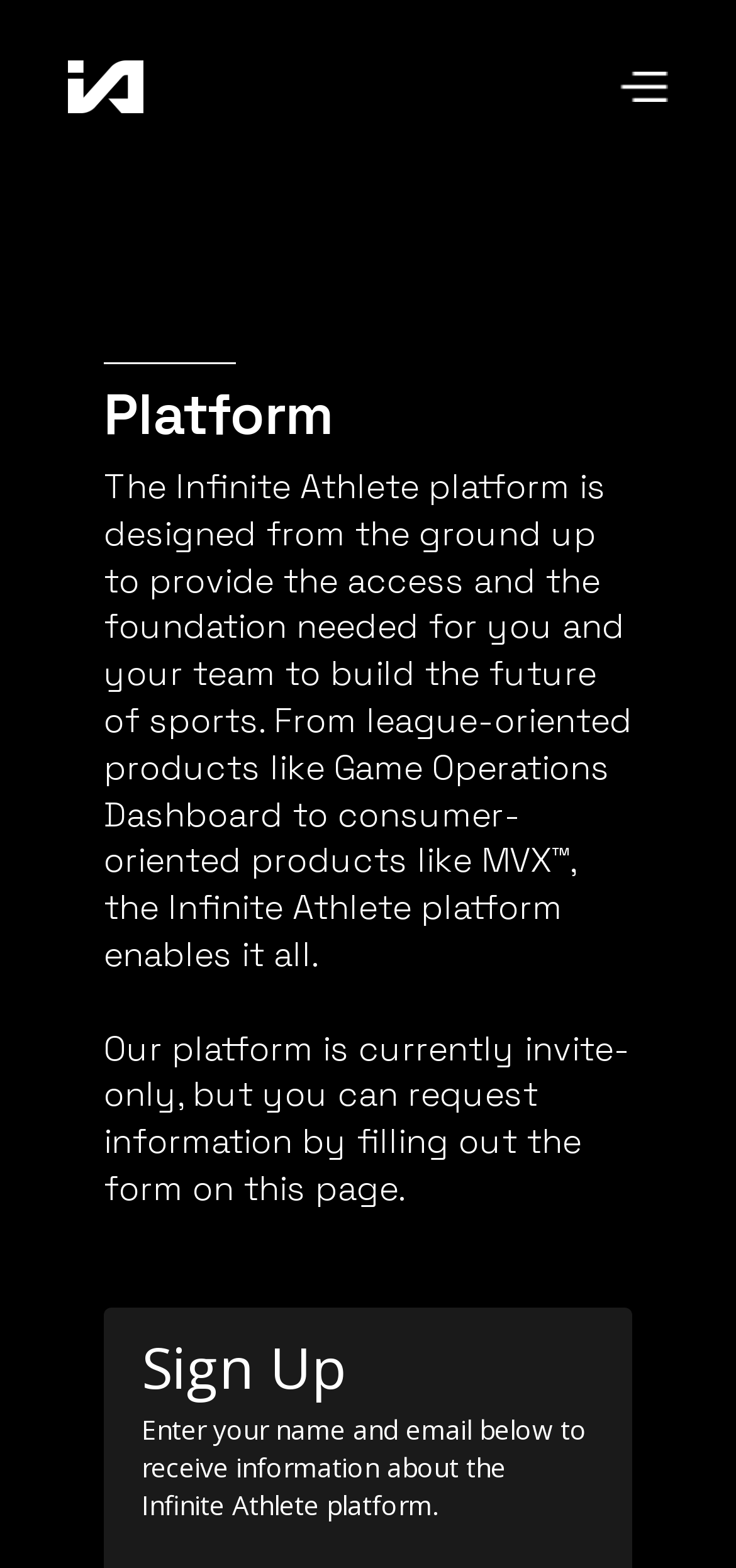Locate the bounding box coordinates for the element described below: "alt="Logo"". The coordinates must be four float values between 0 and 1, formatted as [left, top, right, bottom].

[0.092, 0.039, 0.195, 0.072]